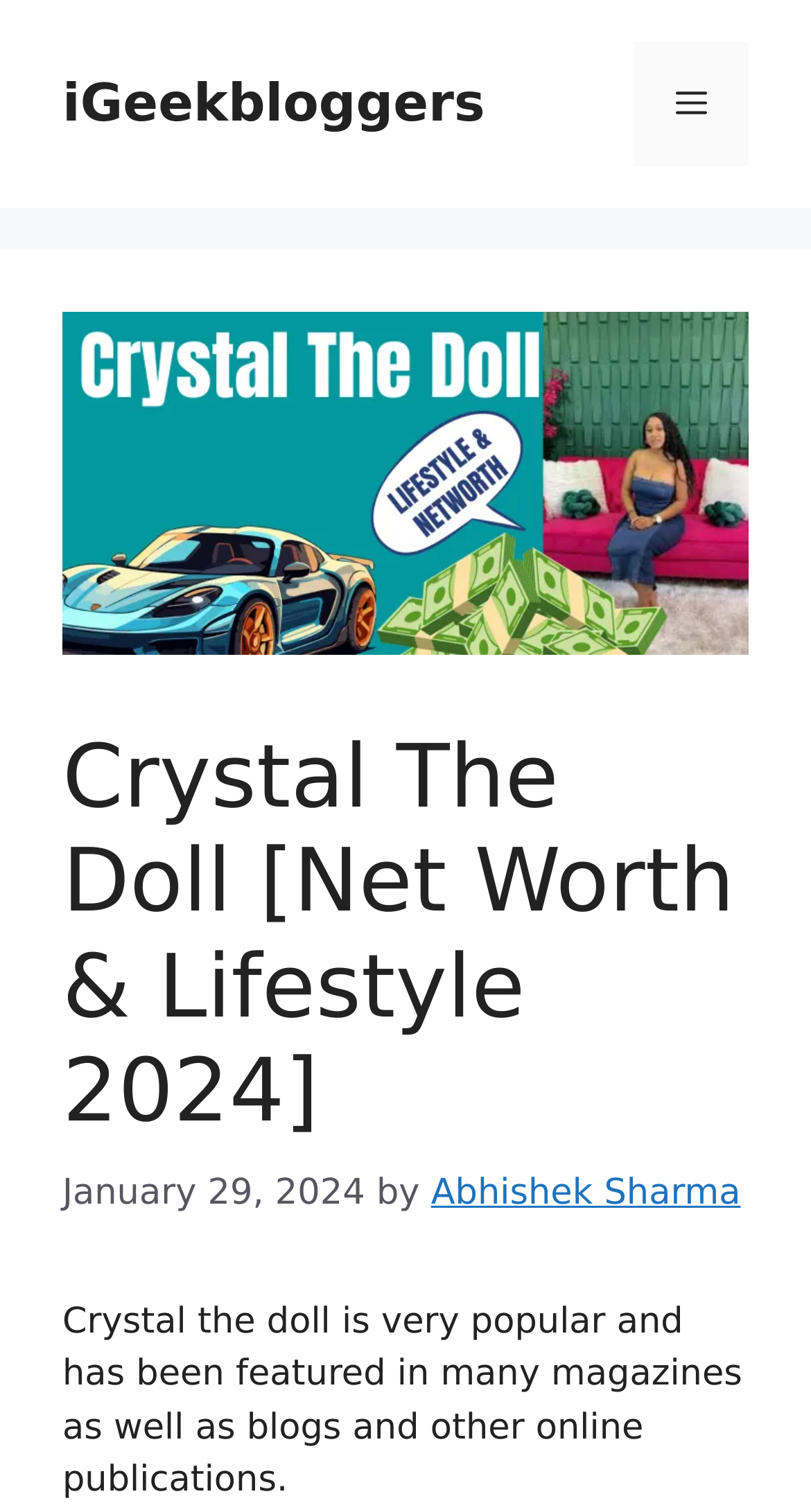What is the name of the person featured on the webpage?
Please give a detailed answer to the question using the information shown in the image.

The name of the person featured on the webpage can be found in the header section, where it is written as 'Crystal The Doll [Net Worth & Lifestyle 2024]'.